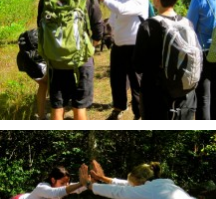Describe in detail everything you see in the image.

The image captures a vibrant outdoor scene featuring a group of individuals engaged in an activity that promotes connection and joy. In the top half, several people are seen standing on a natural trail, some wearing backpacks, indicating they might be on a hiking adventure. Their posture suggests they are participating in a group interaction, perhaps sharing stories or laughter, embodying a spirit of camaraderie and exploration.

In the lower part of the image, two women are seen playfully connecting with one another by placing their hands together in a gesture that reflects unity and mutual support. The lush greenery surrounding them adds to the serene and joyful atmosphere, creating a sense of freedom and spontaneity. This vibrant moment encapsulates the theme of embracing one's "inner child" and celebrating life’s simple pleasures through outdoor experiences.